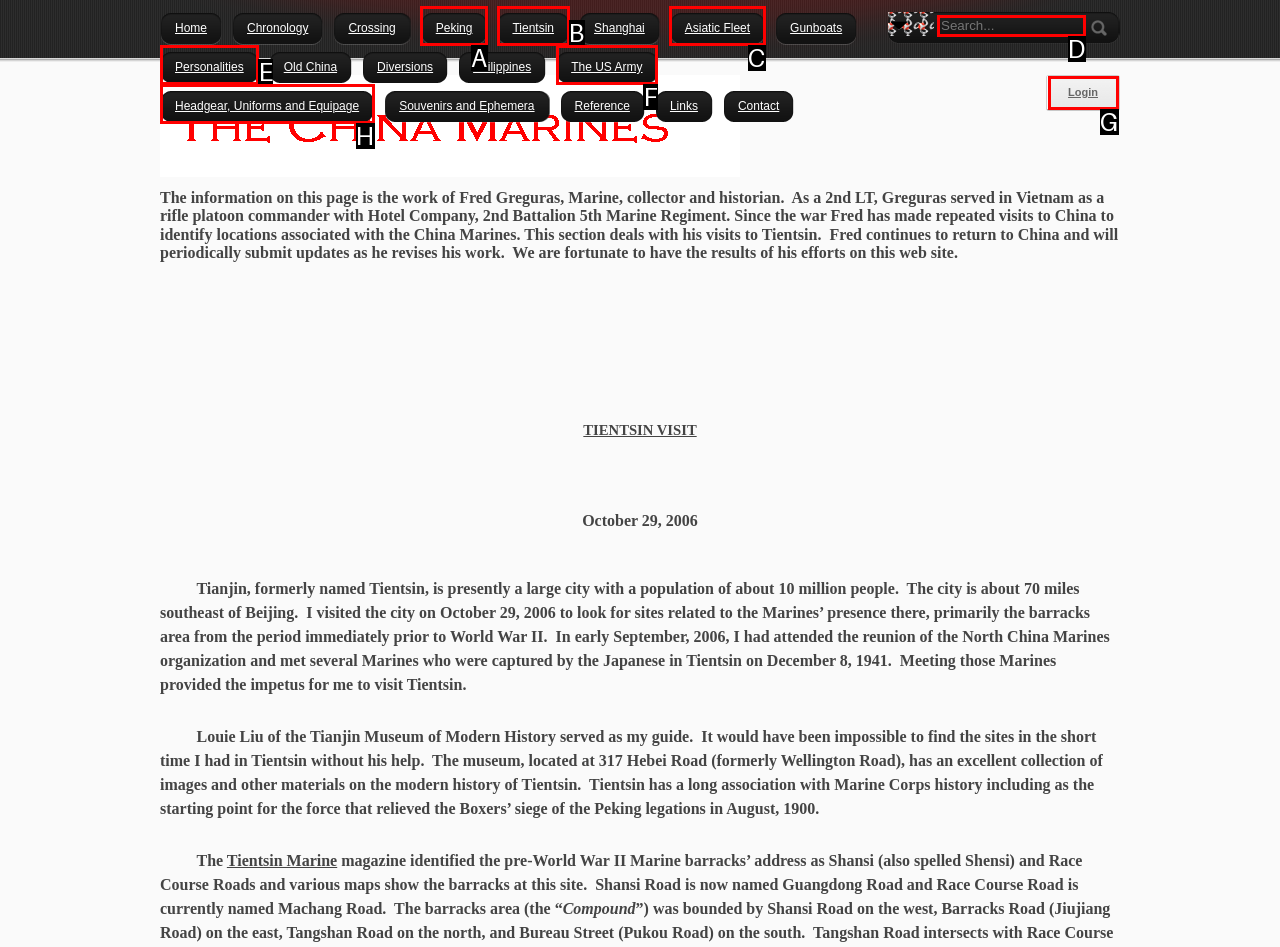From the given choices, determine which HTML element aligns with the description: aria-label="Search" name="dnn$dnnSearch$txtSearchNew" placeholder="Search..." Respond with the letter of the appropriate option.

D